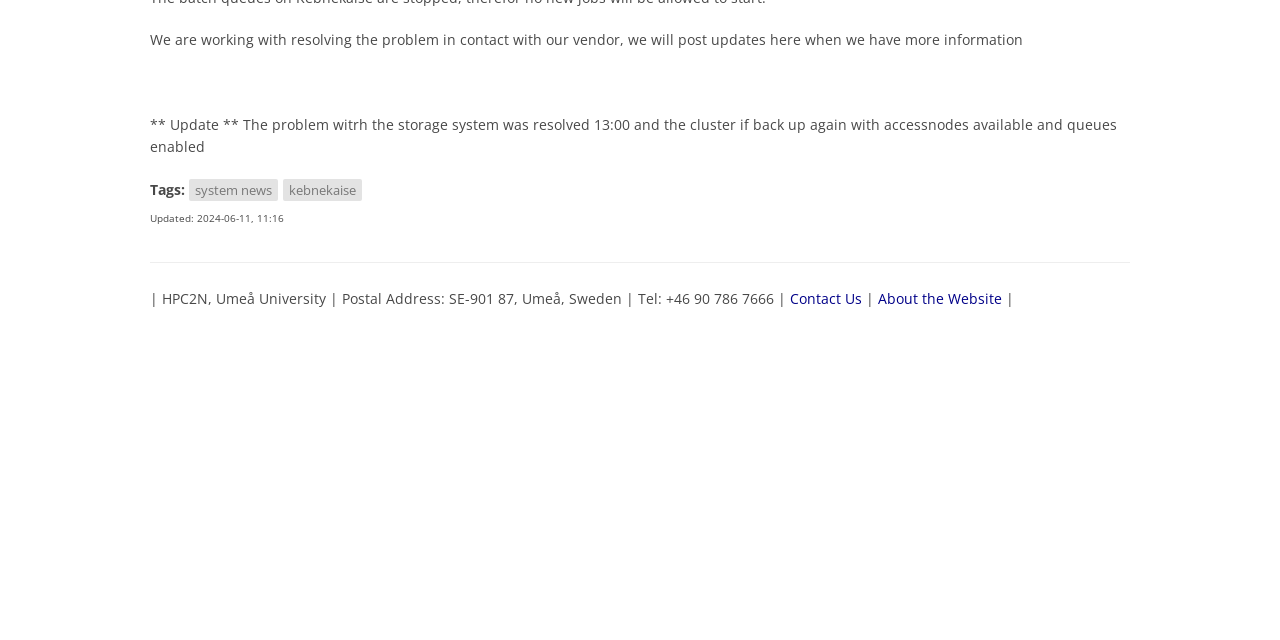Please provide the bounding box coordinates for the UI element as described: "kebnekaise". The coordinates must be four floats between 0 and 1, represented as [left, top, right, bottom].

[0.221, 0.279, 0.283, 0.313]